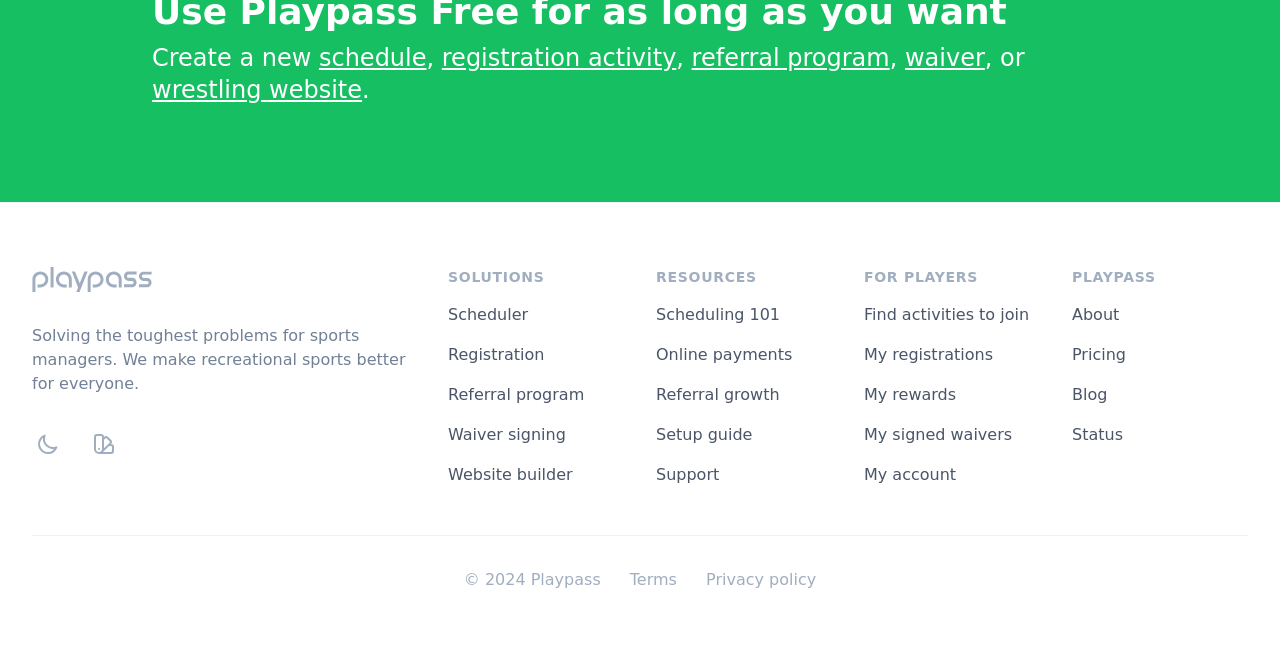Locate the bounding box coordinates of the element that needs to be clicked to carry out the instruction: "Toggle dark mode". The coordinates should be given as four float numbers ranging from 0 to 1, i.e., [left, top, right, bottom].

[0.025, 0.652, 0.05, 0.701]